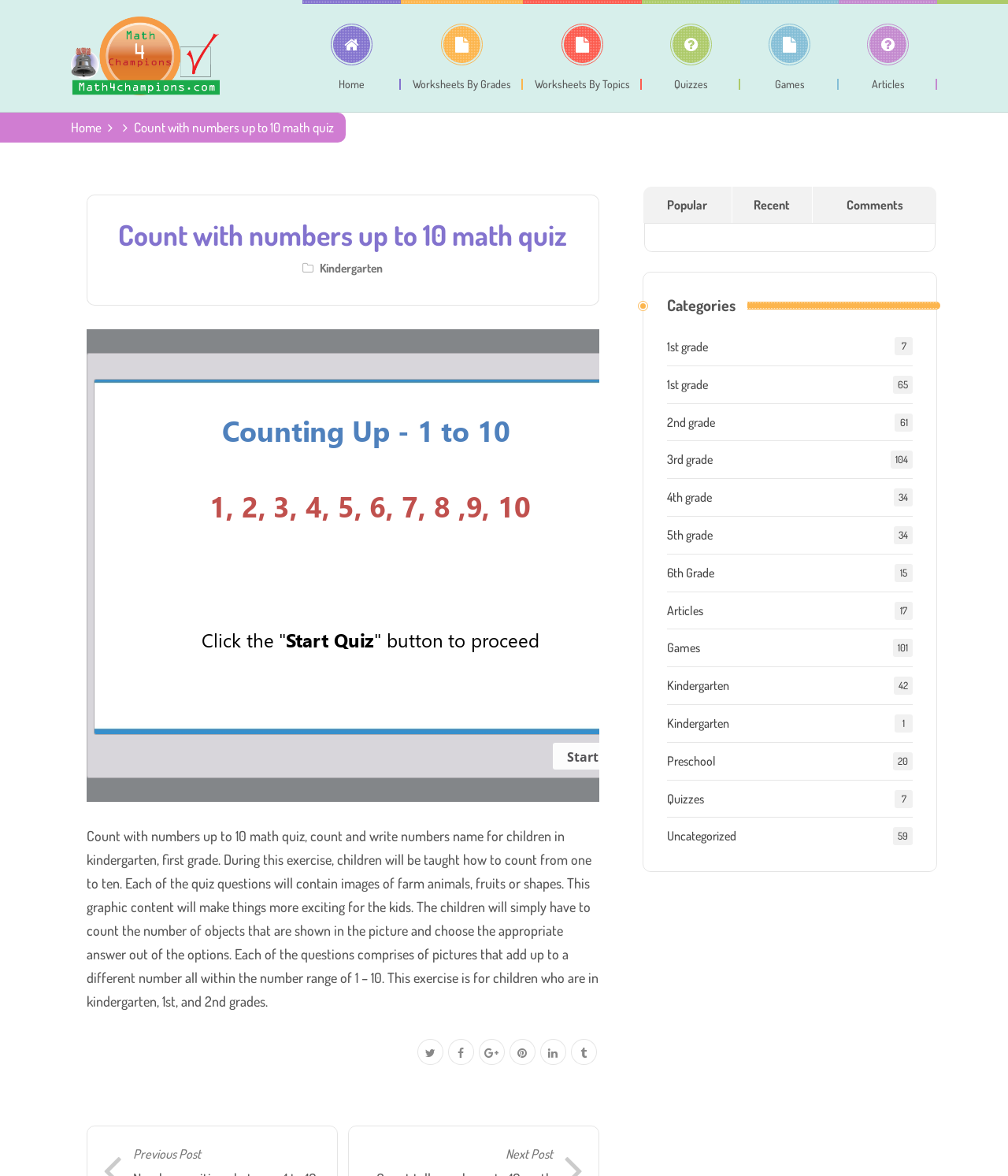Determine the coordinates of the bounding box that should be clicked to complete the instruction: "Click on the 'Quizzes' link". The coordinates should be represented by four float numbers between 0 and 1: [left, top, right, bottom].

[0.637, 0.0, 0.735, 0.076]